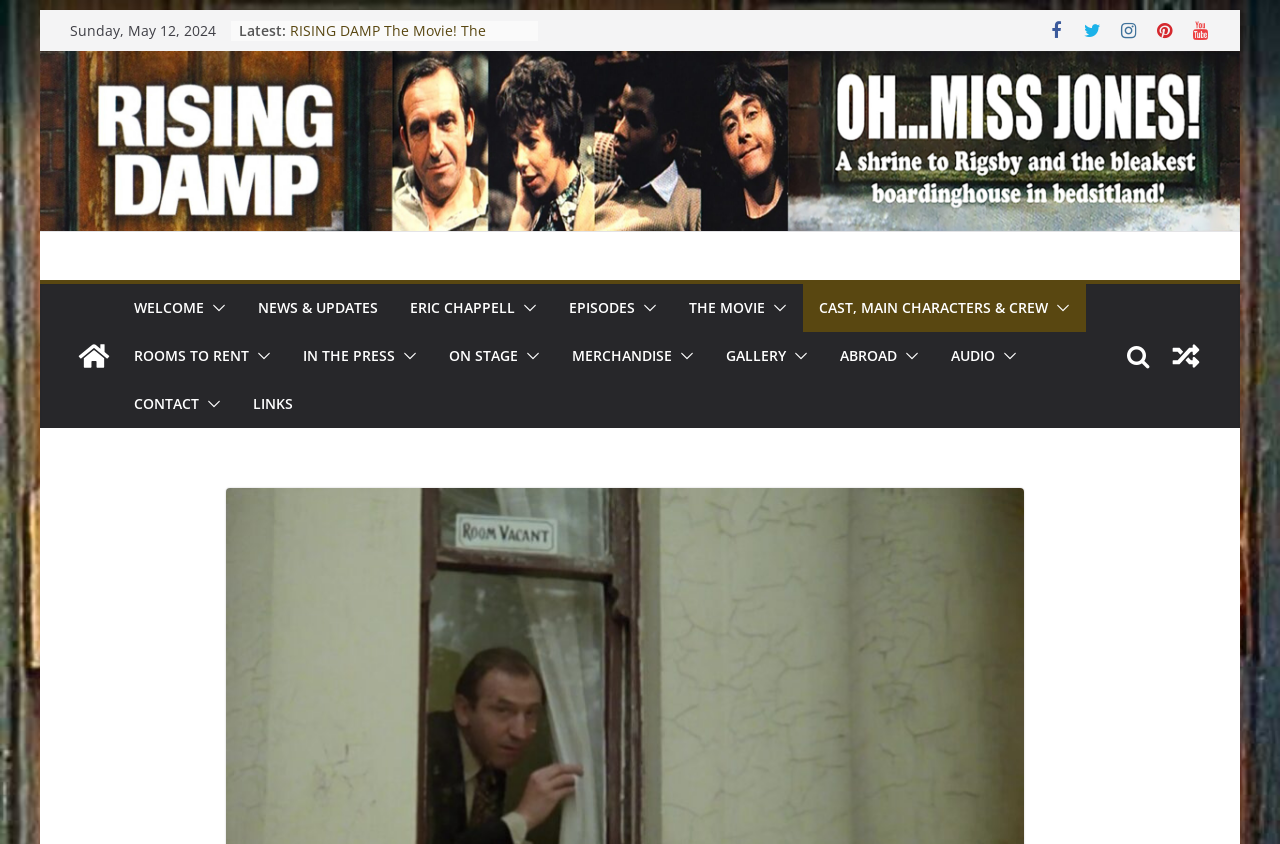What is the date displayed on the webpage?
Please give a well-detailed answer to the question.

I found the date by looking at the StaticText element with the text 'Sunday, May 12, 2024' at coordinates [0.055, 0.025, 0.169, 0.047].